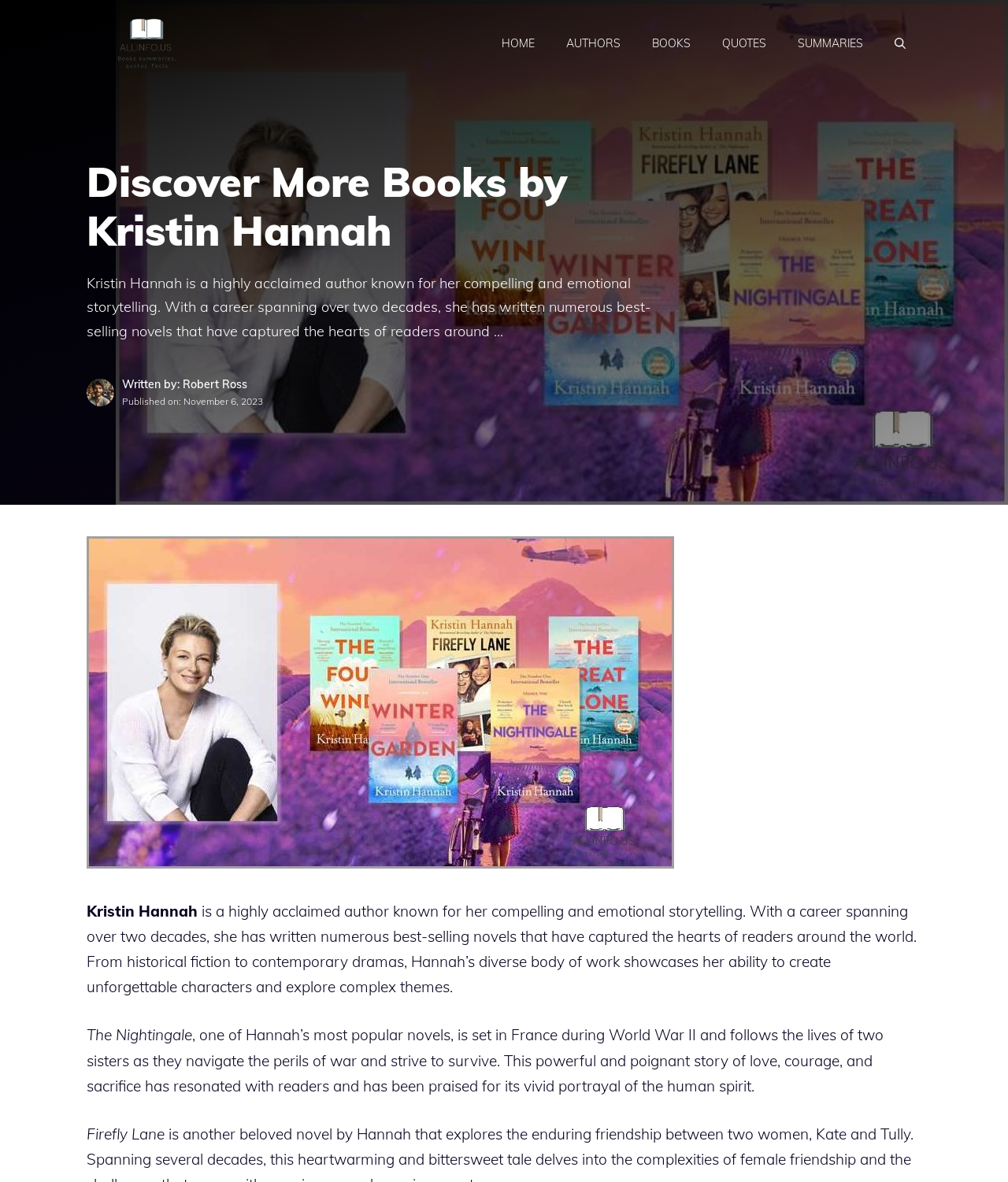Identify the bounding box coordinates for the UI element mentioned here: "aria-label="Open Search Bar"". Provide the coordinates as four float values between 0 and 1, i.e., [left, top, right, bottom].

[0.872, 0.017, 0.914, 0.057]